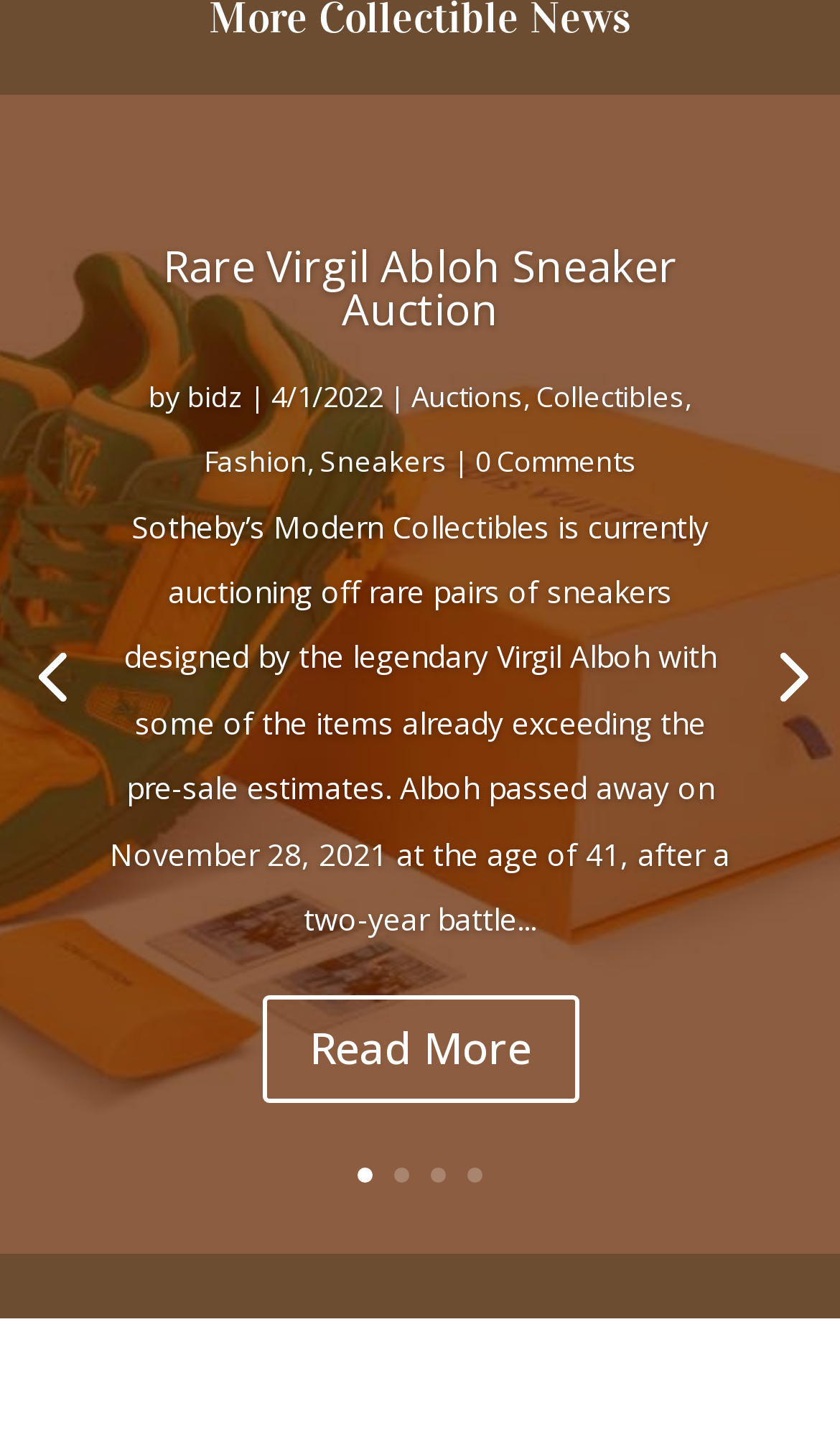Provide a brief response in the form of a single word or phrase:
What is the number of links on the webpage?

5